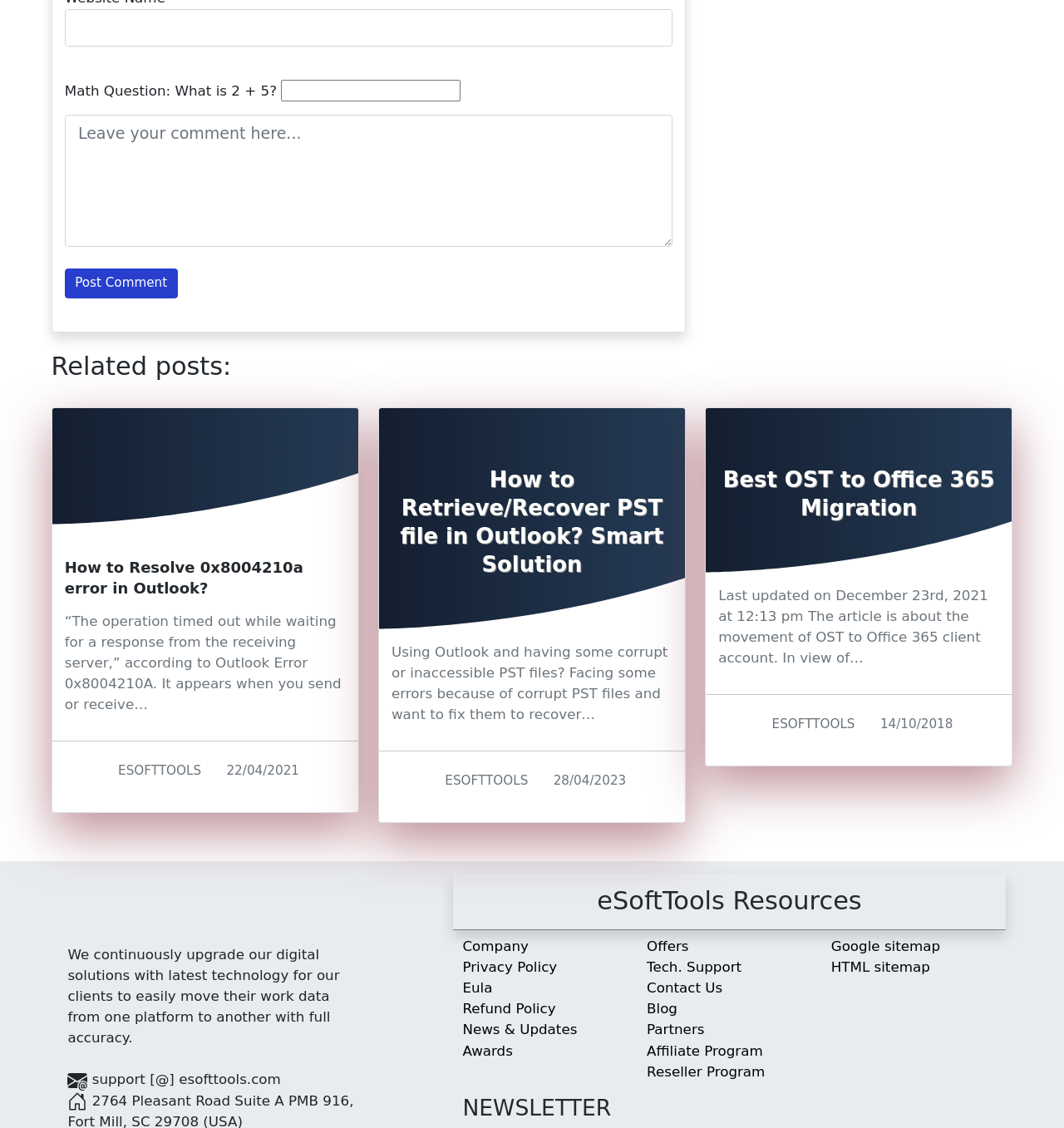Determine the bounding box coordinates of the region that needs to be clicked to achieve the task: "Read related post about resolving 0x8004210a error in Outlook".

[0.049, 0.362, 0.337, 0.465]